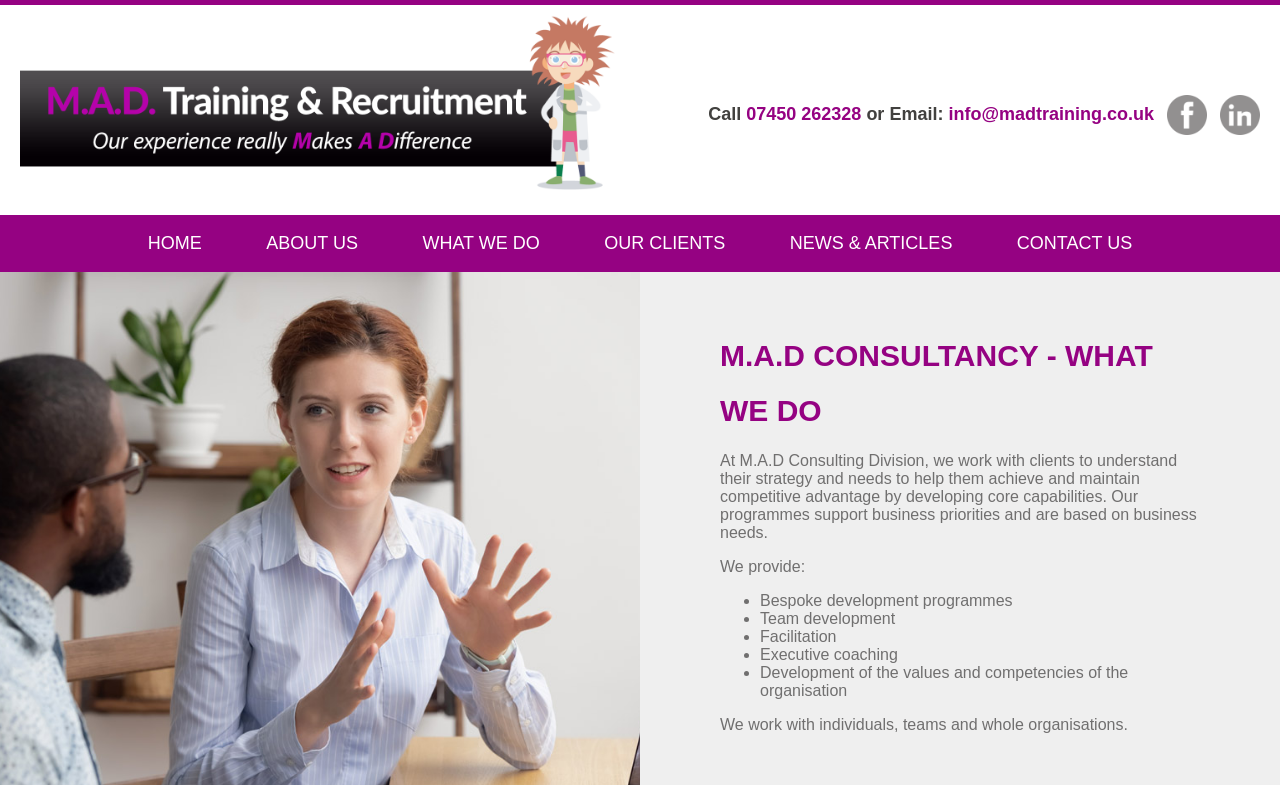What is the company name?
Look at the image and provide a detailed response to the question.

The company name is obtained from the link 'M.A.D. Training' at the top of the webpage, which is also an image with the same name.